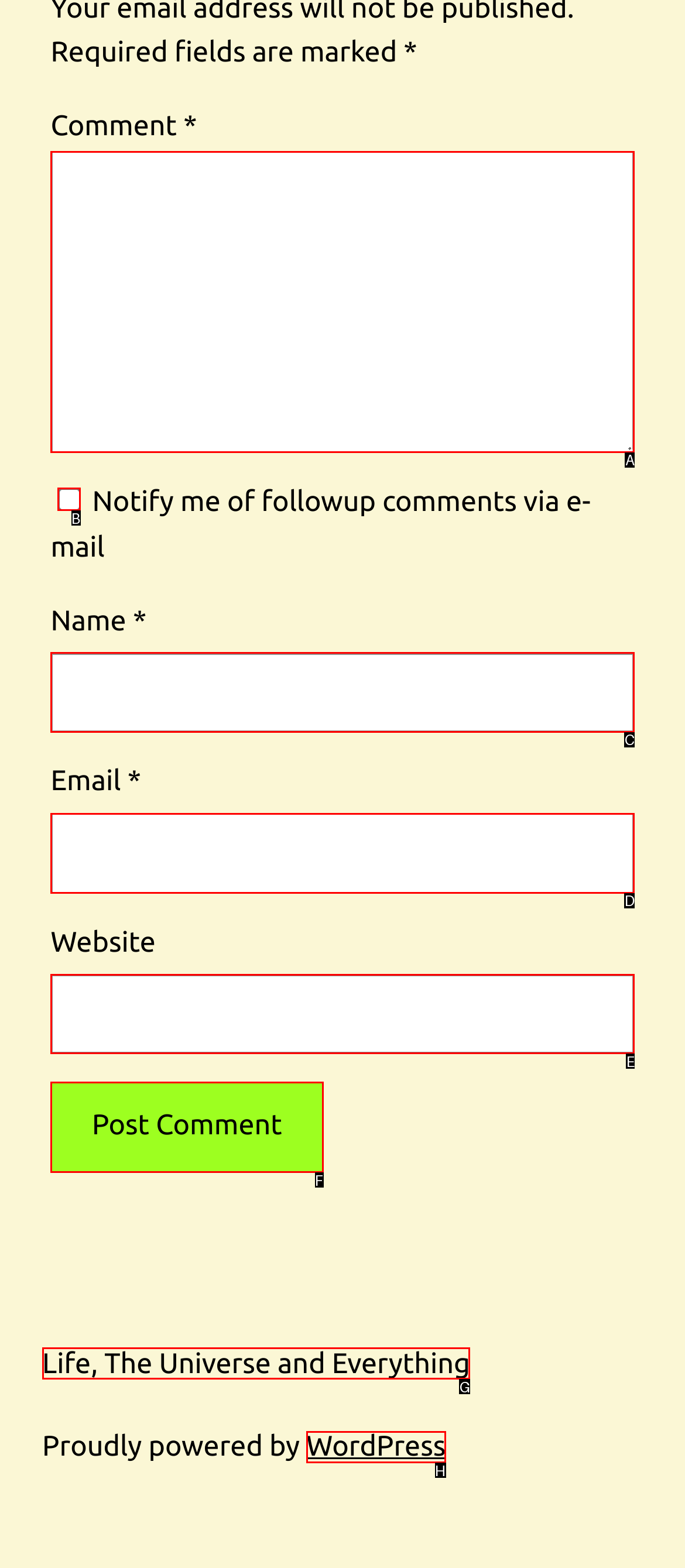Please indicate which HTML element to click in order to fulfill the following task: Click the post comment button Respond with the letter of the chosen option.

F